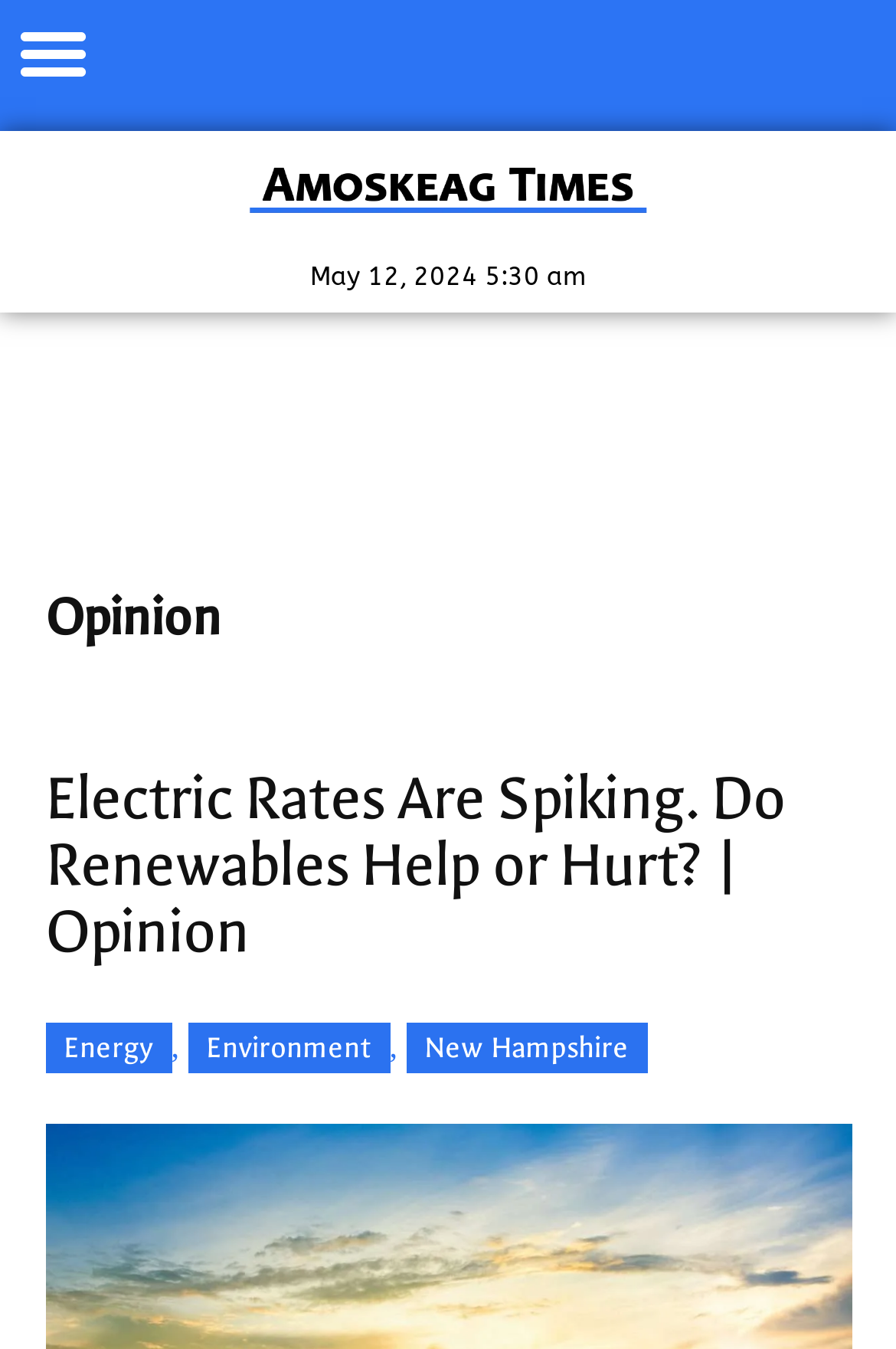Provide a thorough and detailed response to the question by examining the image: 
Is the menu toggle button expanded?

I found the state of the menu toggle button by looking at the button element that says 'Menu Toggle' and its expanded property, which is set to False, indicating that the button is not expanded.